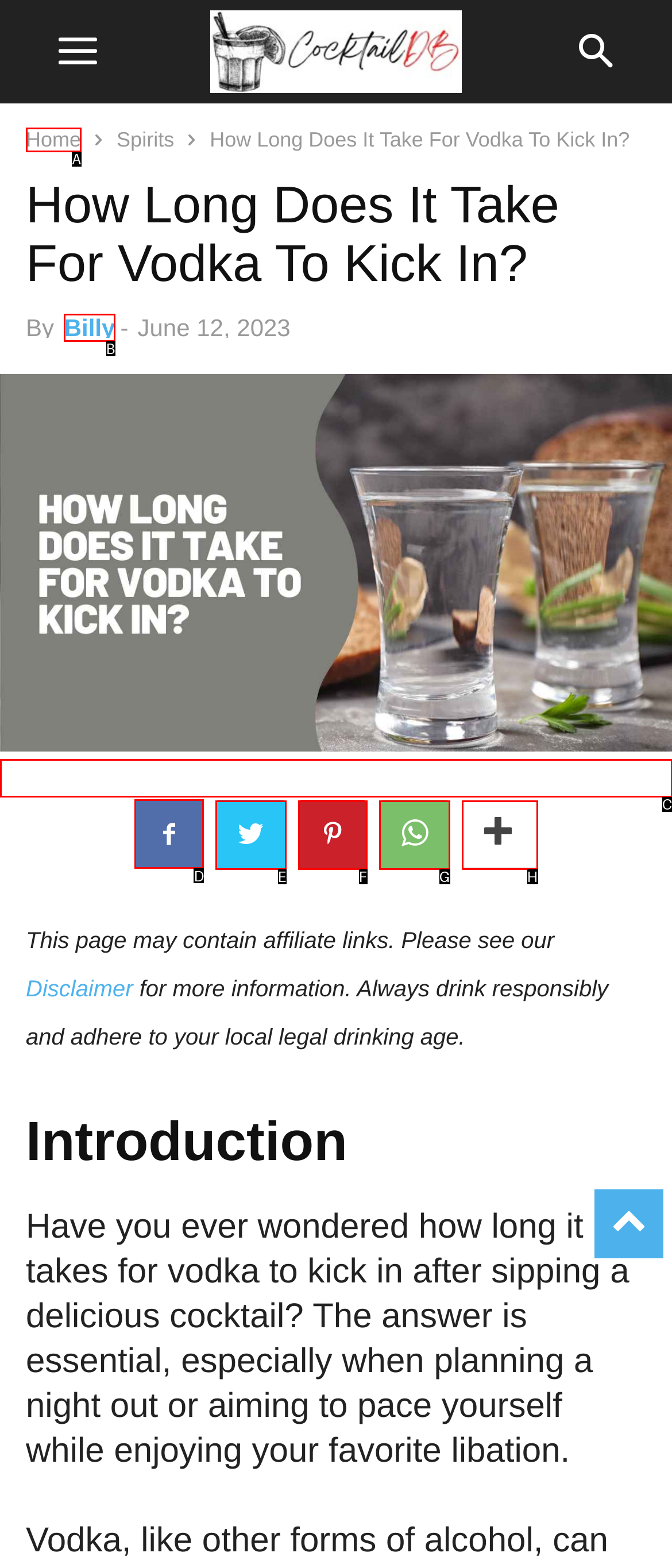For the instruction: share the article on social media, which HTML element should be clicked?
Respond with the letter of the appropriate option from the choices given.

D